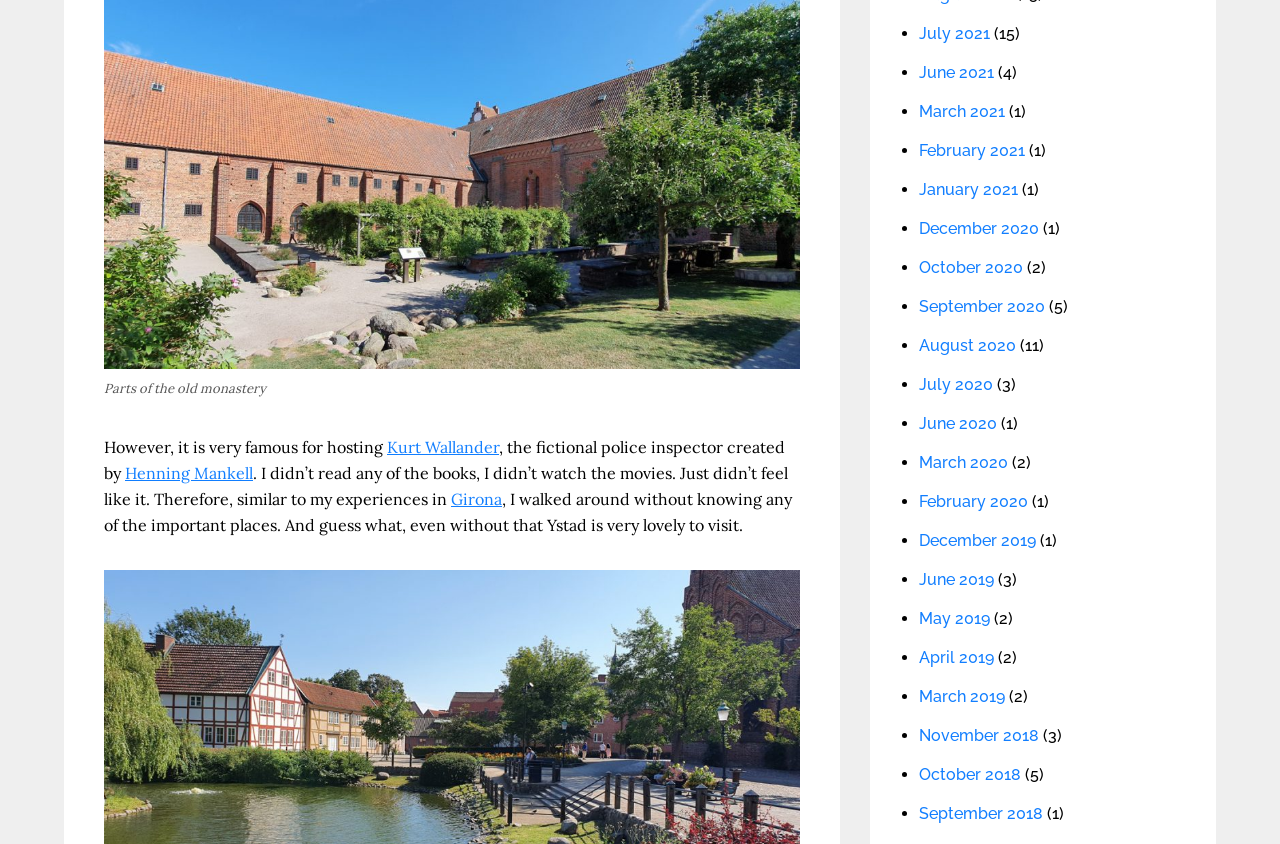What is the bounding box coordinate of the image?
Using the image, respond with a single word or phrase.

[0.081, 0.41, 0.625, 0.434]